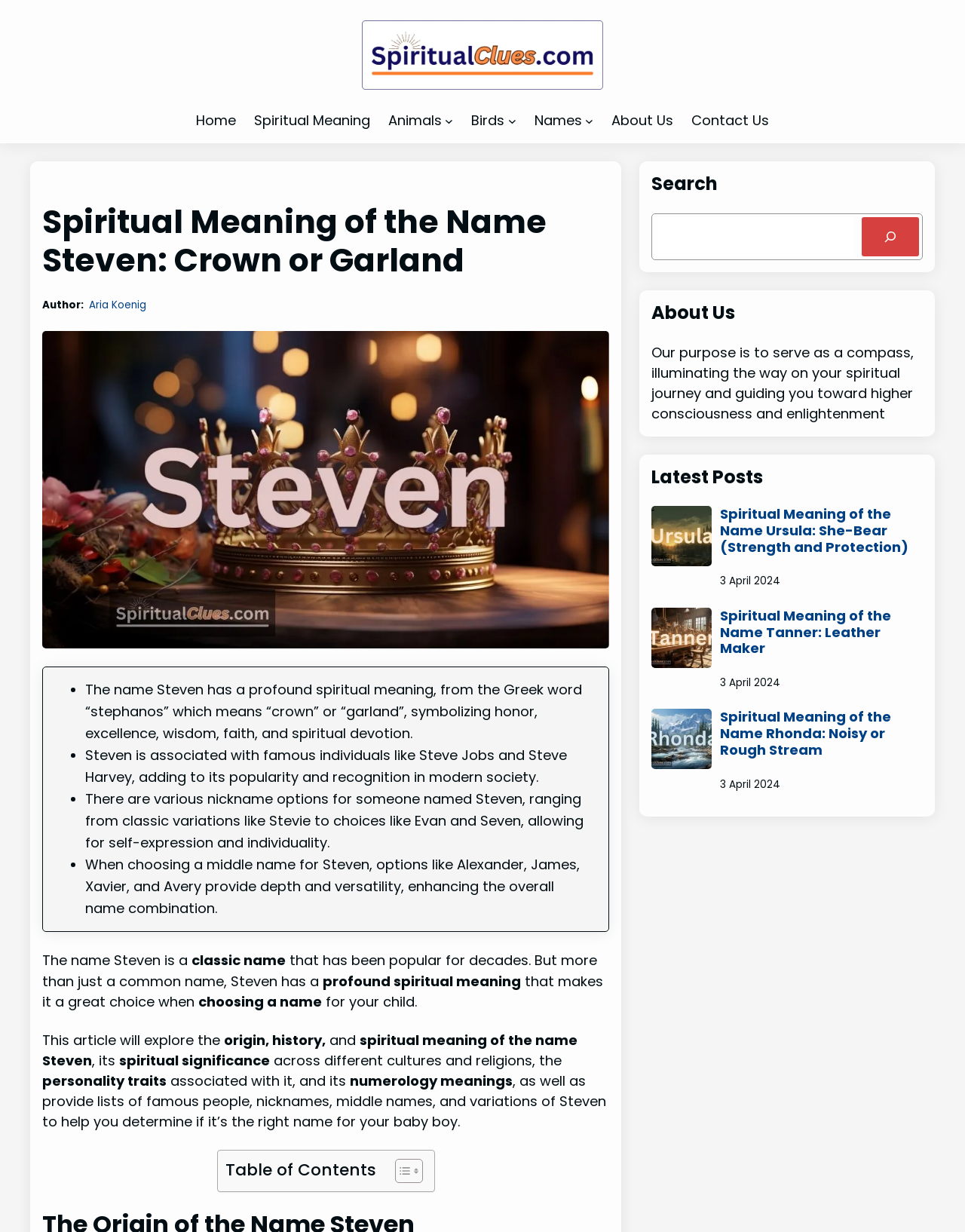Respond to the question with just a single word or phrase: 
How many latest posts are displayed on the webpage?

3